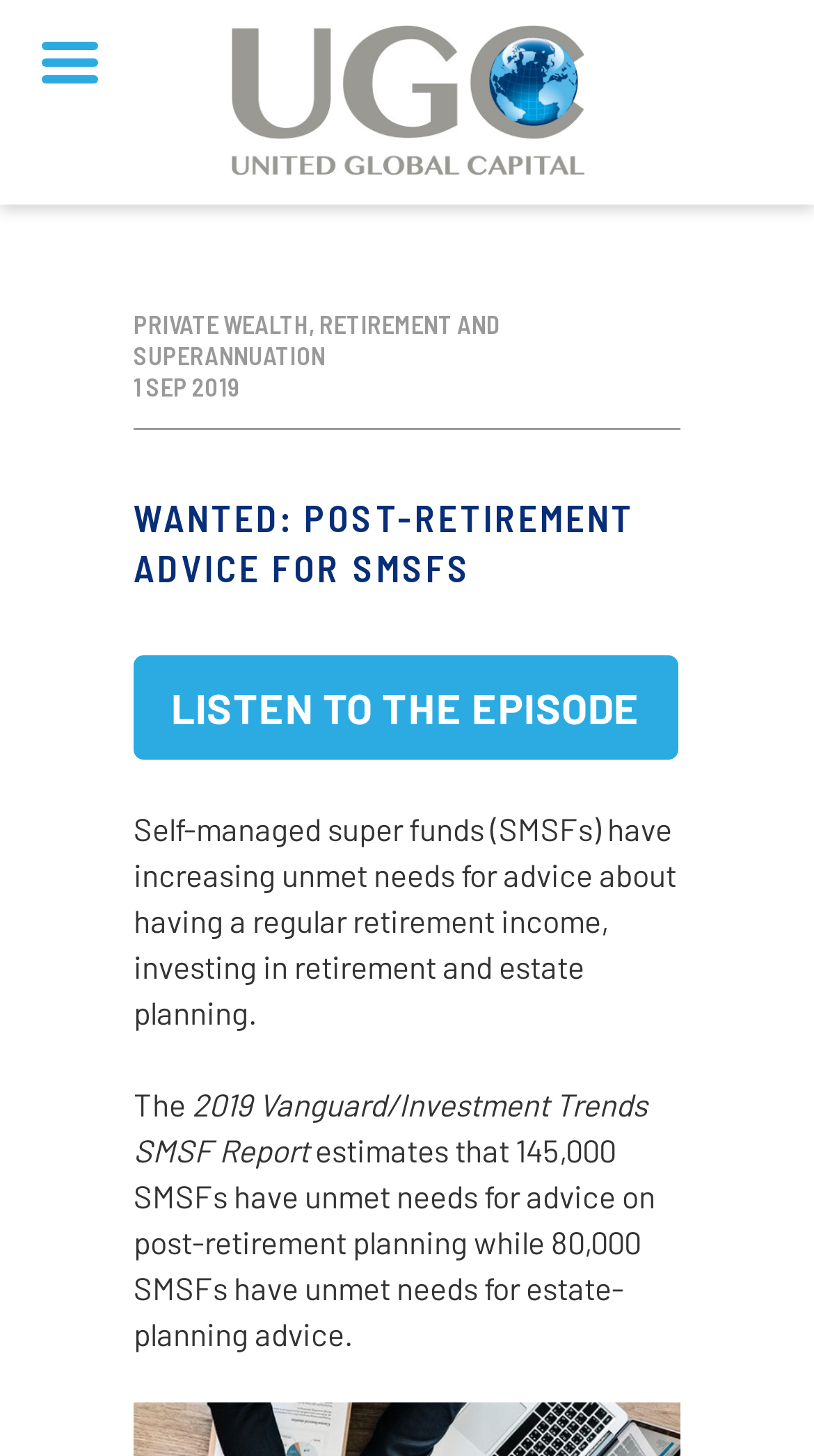Please answer the following question using a single word or phrase: 
How many SMSFs have unmet needs for estate-planning advice?

80,000